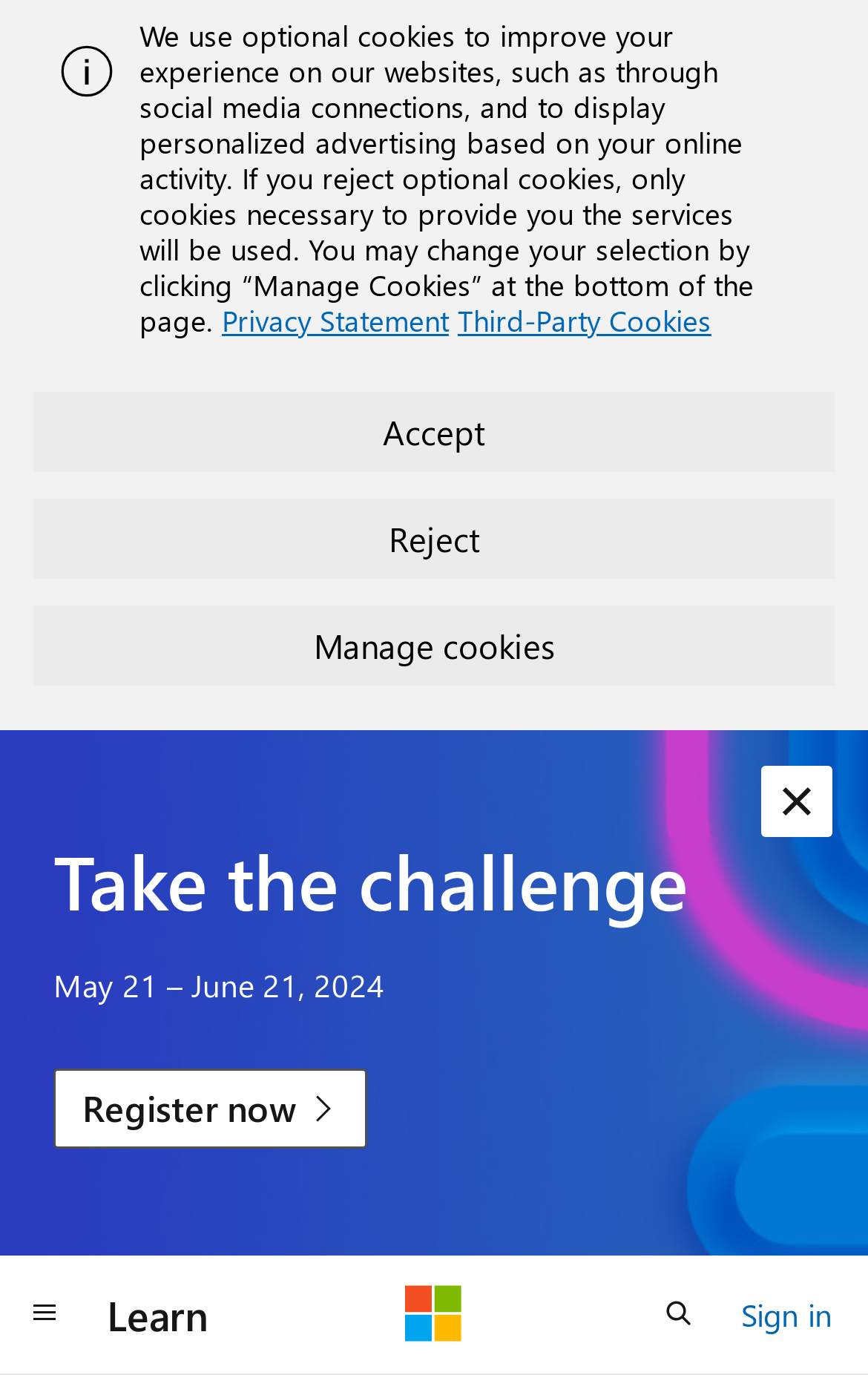Identify and provide the bounding box for the element described by: "PyData Sphinx Theme".

None